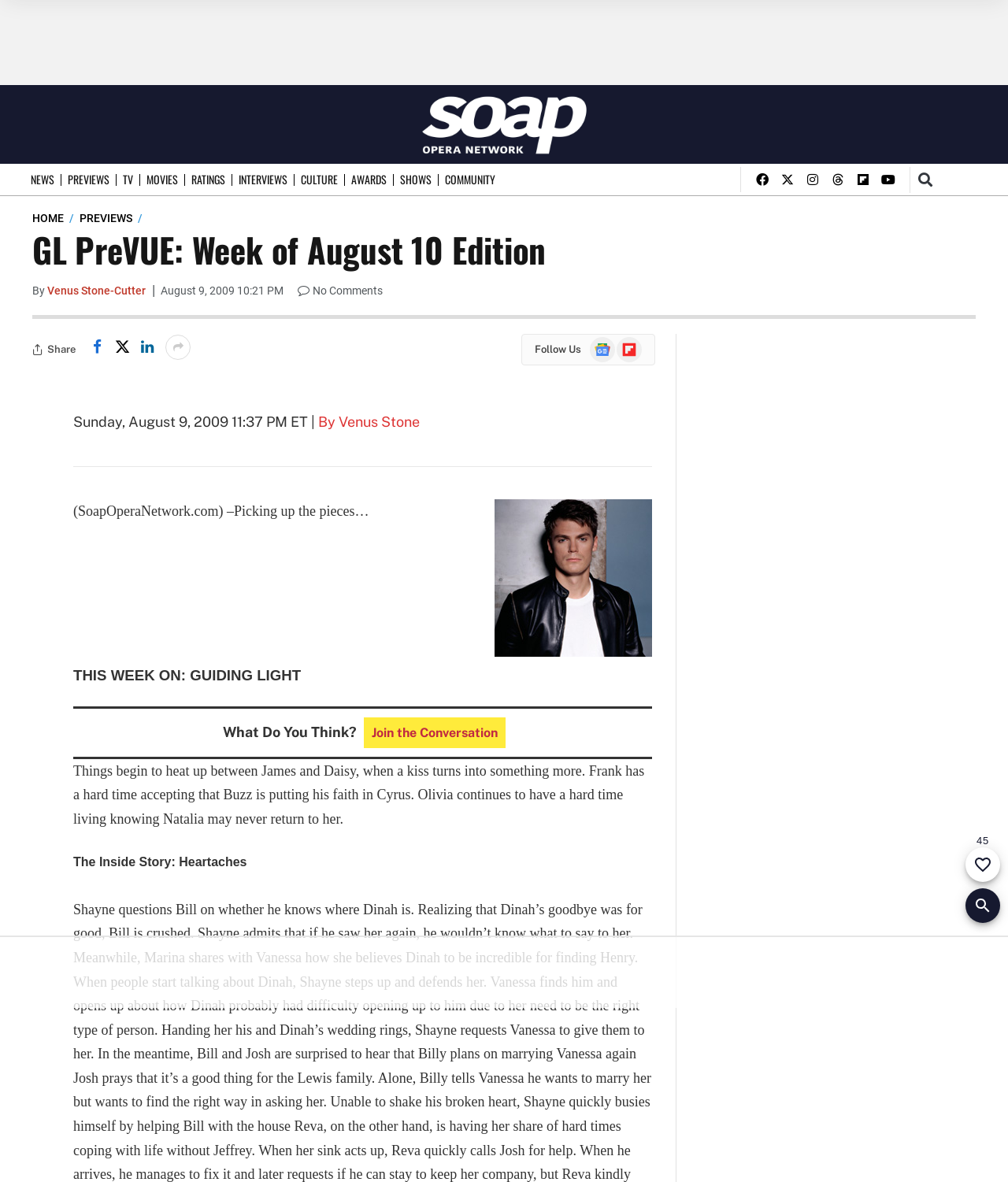Give a one-word or short-phrase answer to the following question: 
What is the date of the article?

August 9, 2009